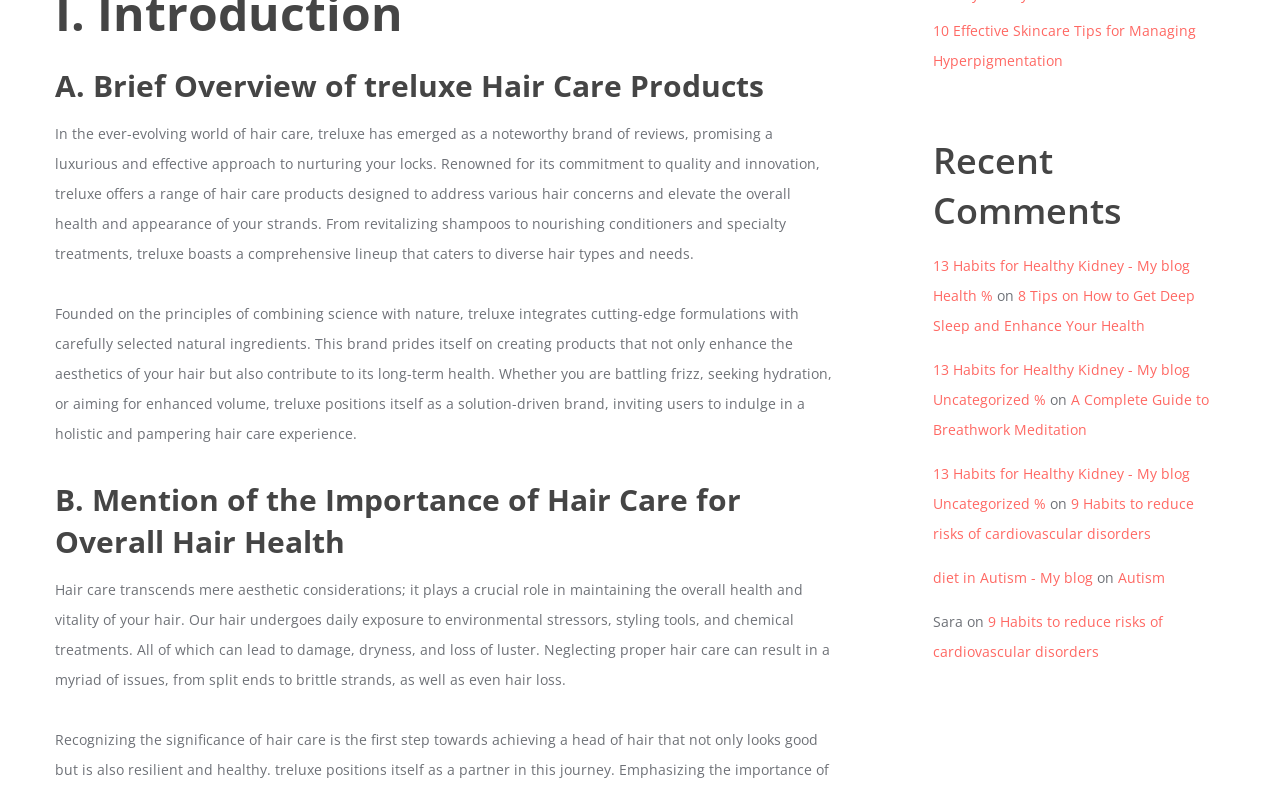Predict the bounding box of the UI element that fits this description: "Autism".

[0.873, 0.717, 0.91, 0.741]